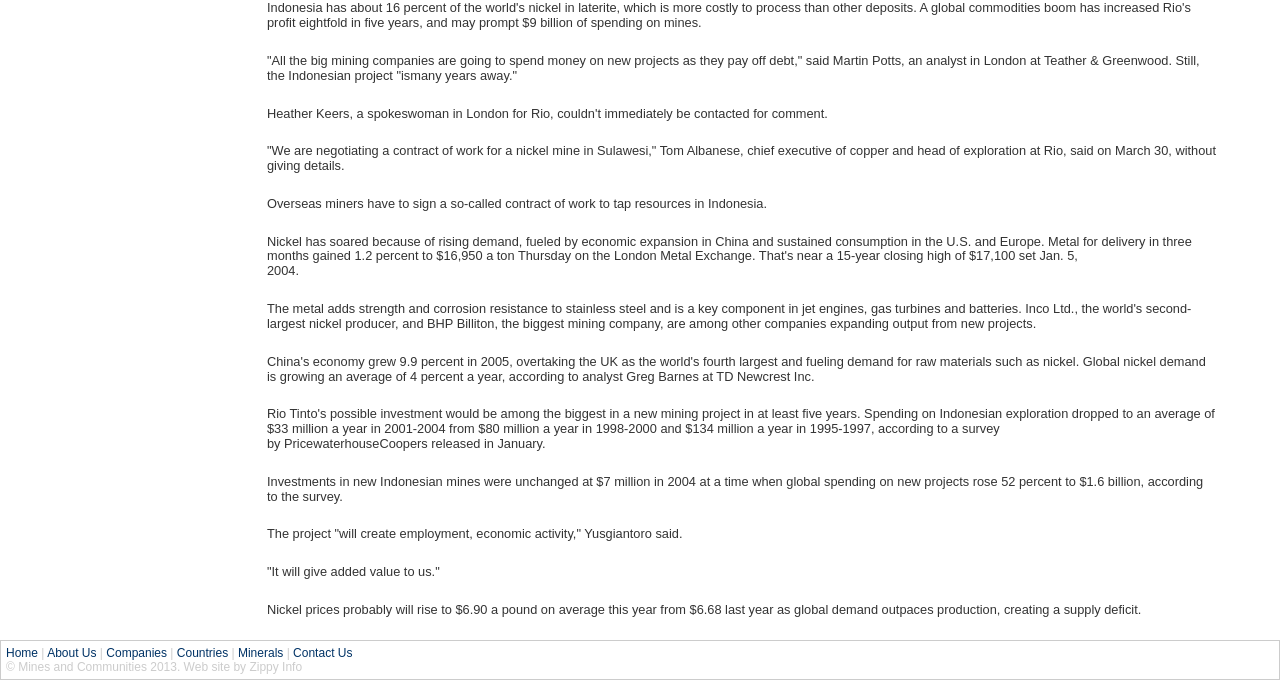What is the purpose of the contract of work?
Based on the image, provide a one-word or brief-phrase response.

To tap resources in Indonesia